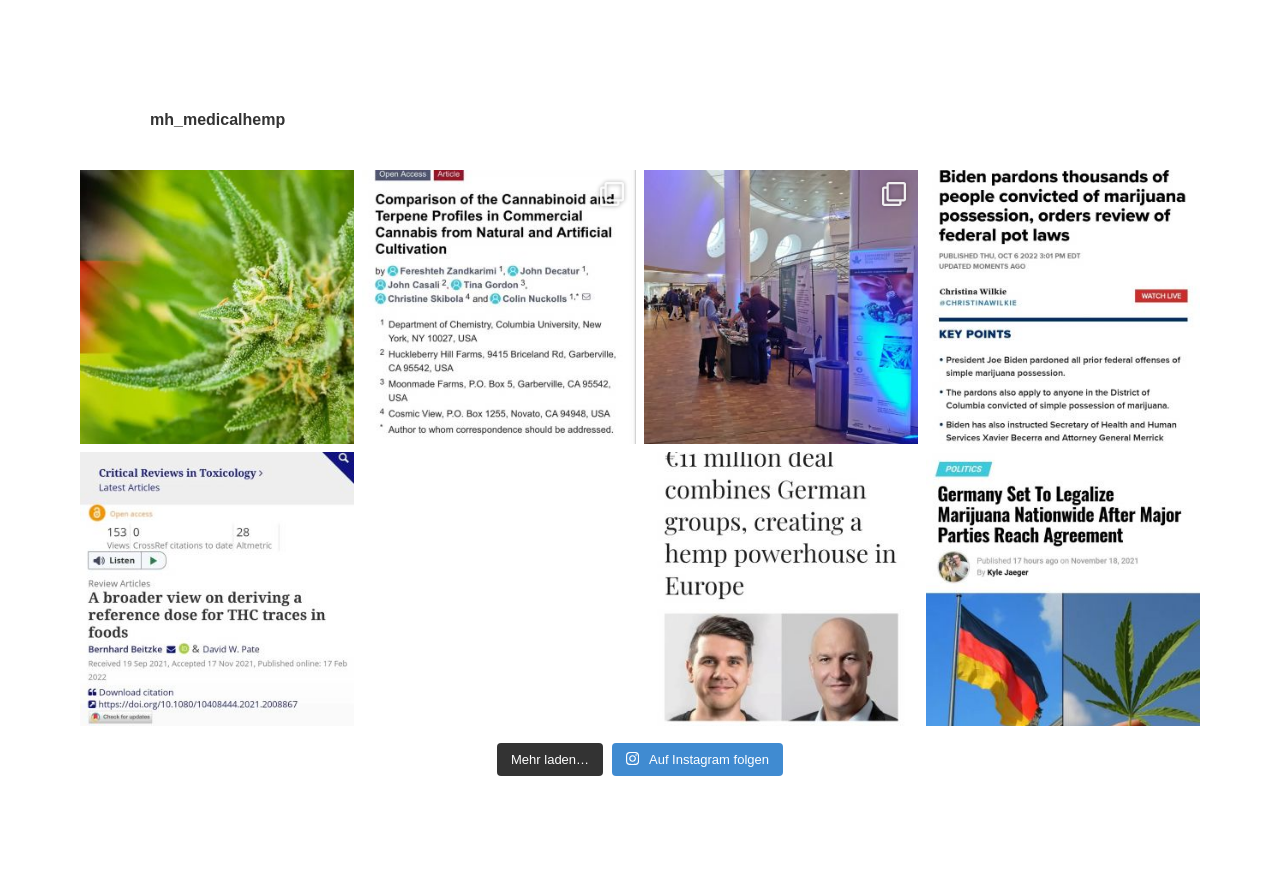Find the bounding box coordinates of the clickable area that will achieve the following instruction: "Follow on Instagram".

[0.478, 0.836, 0.612, 0.874]